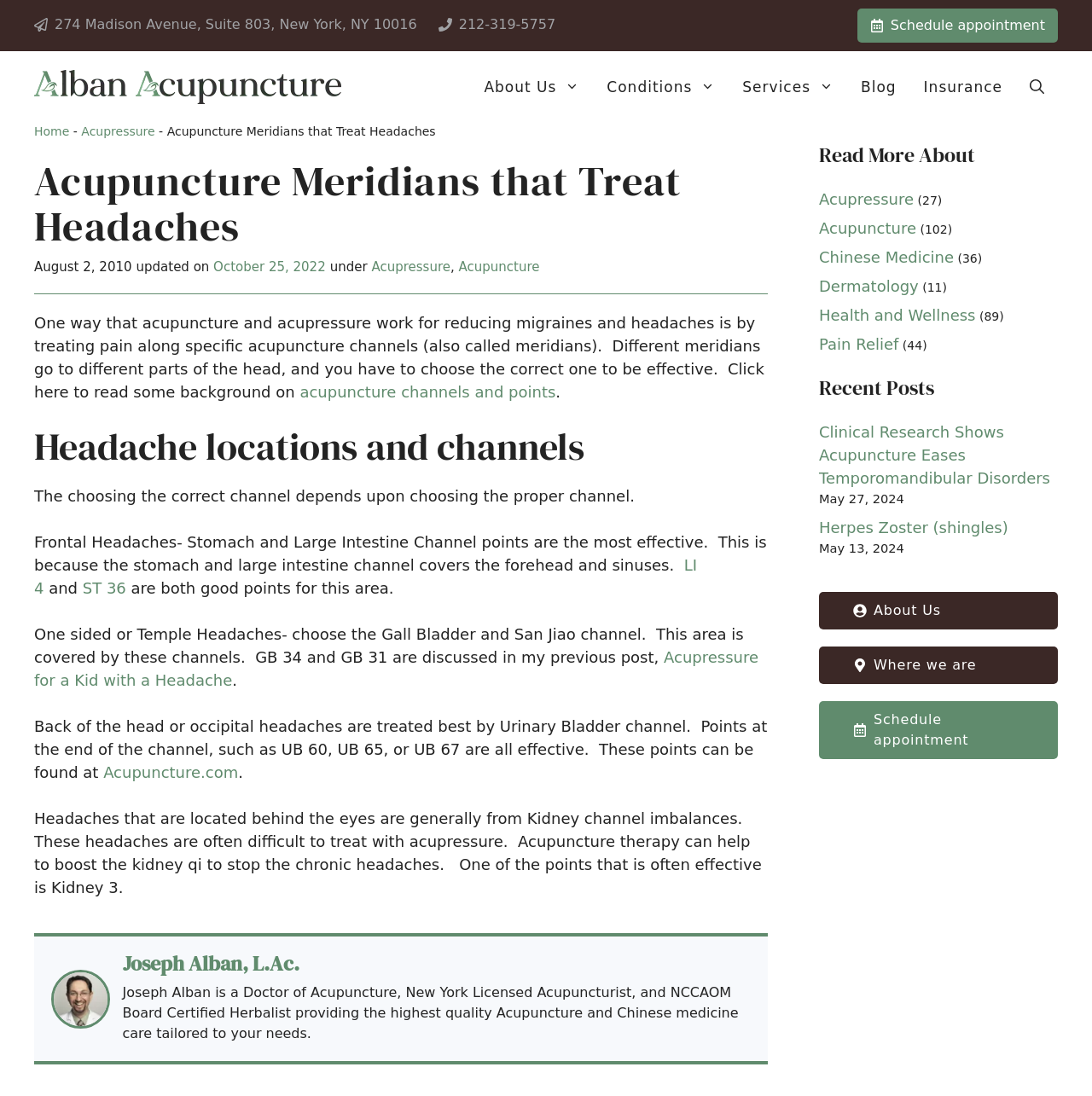Specify the bounding box coordinates of the element's area that should be clicked to execute the given instruction: "Click the 'Blog' link". The coordinates should be four float numbers between 0 and 1, i.e., [left, top, right, bottom].

[0.776, 0.056, 0.833, 0.103]